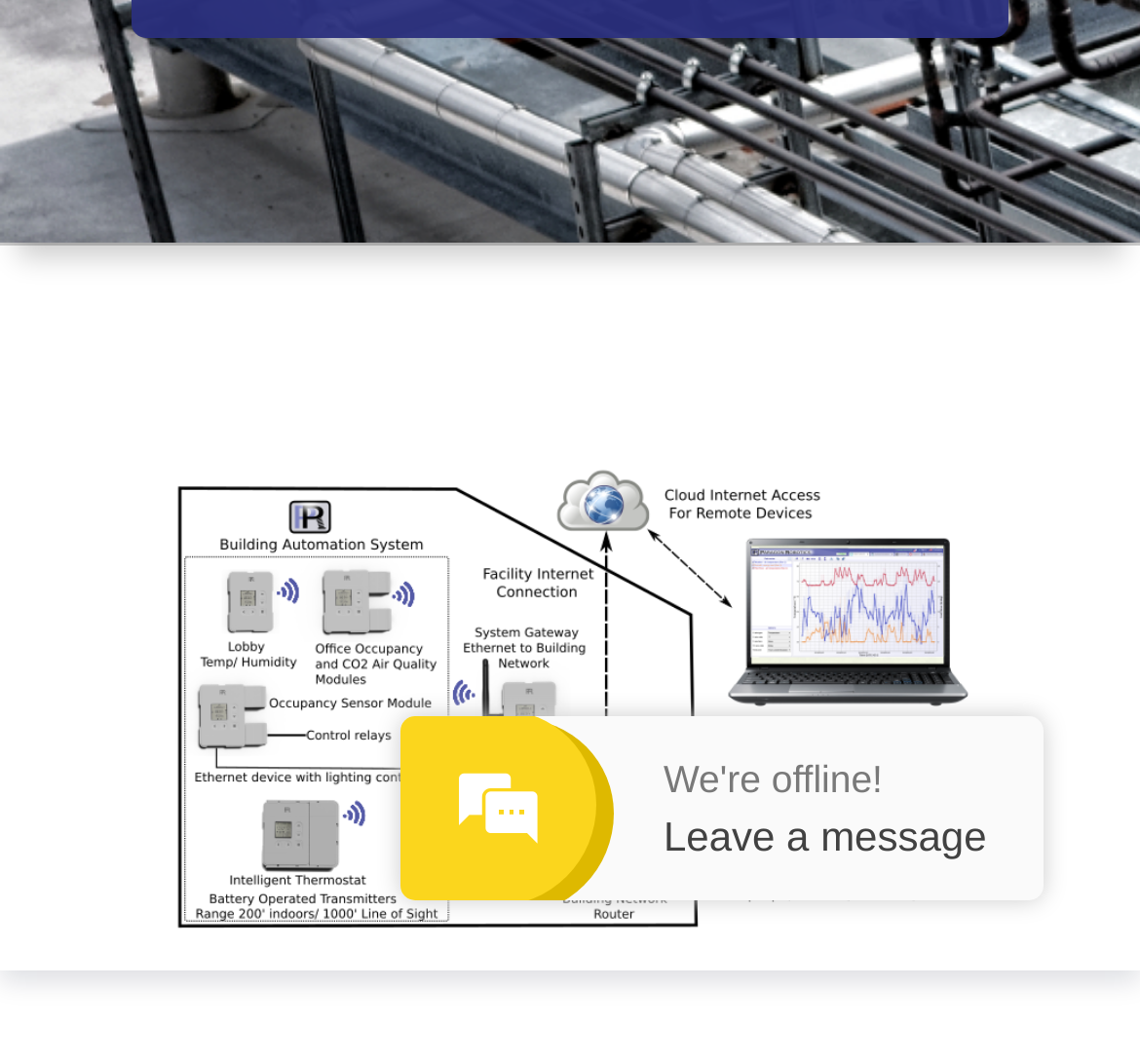Determine the bounding box for the HTML element described here: "Home". The coordinates should be given as [left, top, right, bottom] with each number being a float between 0 and 1.

None